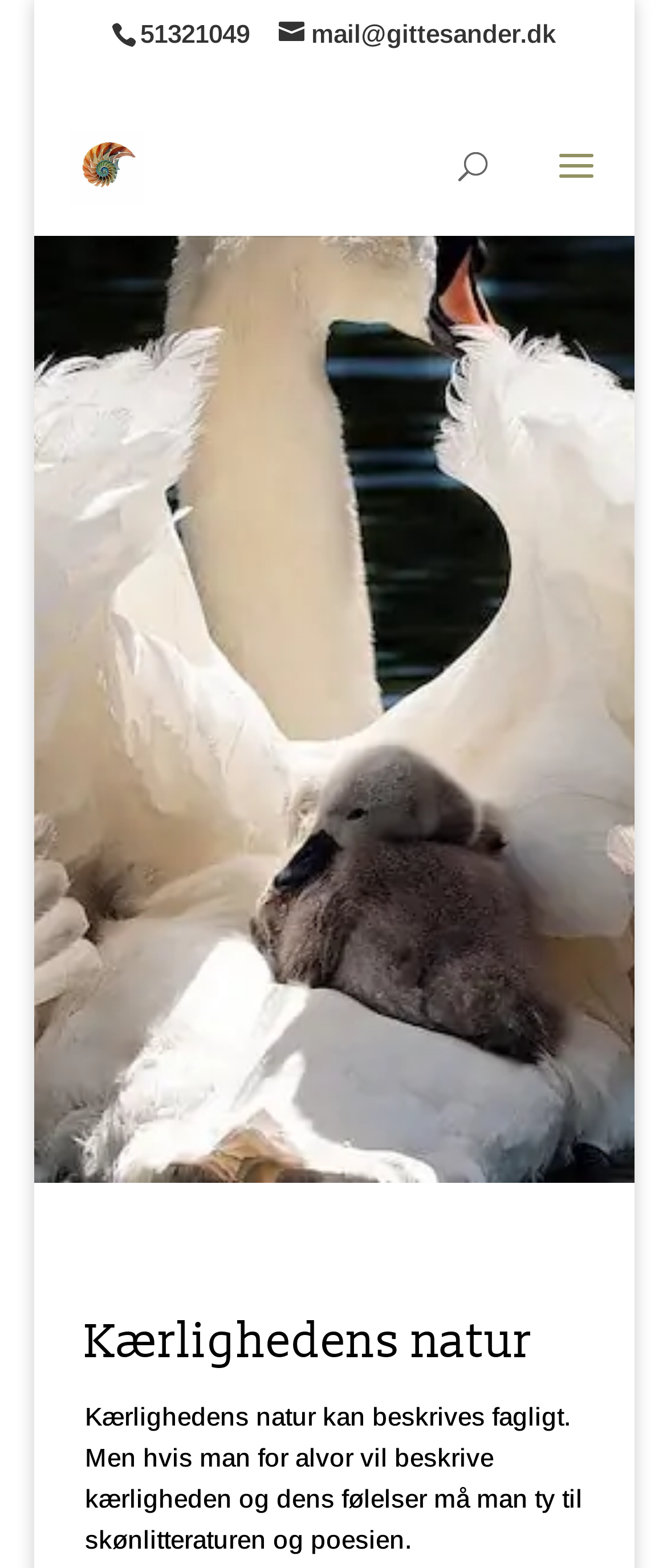What is the topic of the text below the heading?
Look at the screenshot and provide an in-depth answer.

I inferred this answer by reading the text below the heading 'Kærlighedens natur', which discusses the nature of love and how it can be described through literature and poetry.